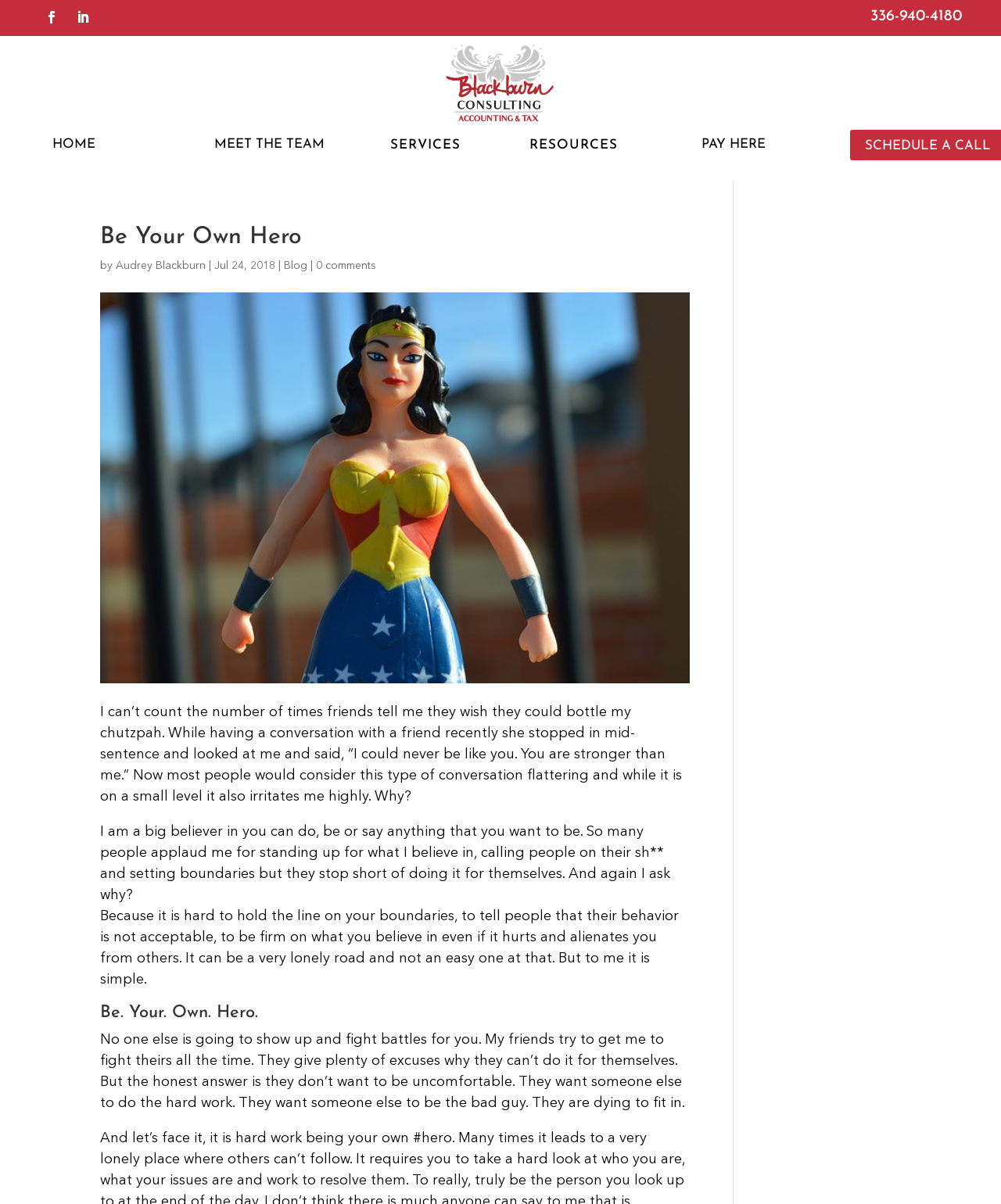Highlight the bounding box coordinates of the region I should click on to meet the following instruction: "Go to the HOME page".

[0.039, 0.108, 0.109, 0.133]